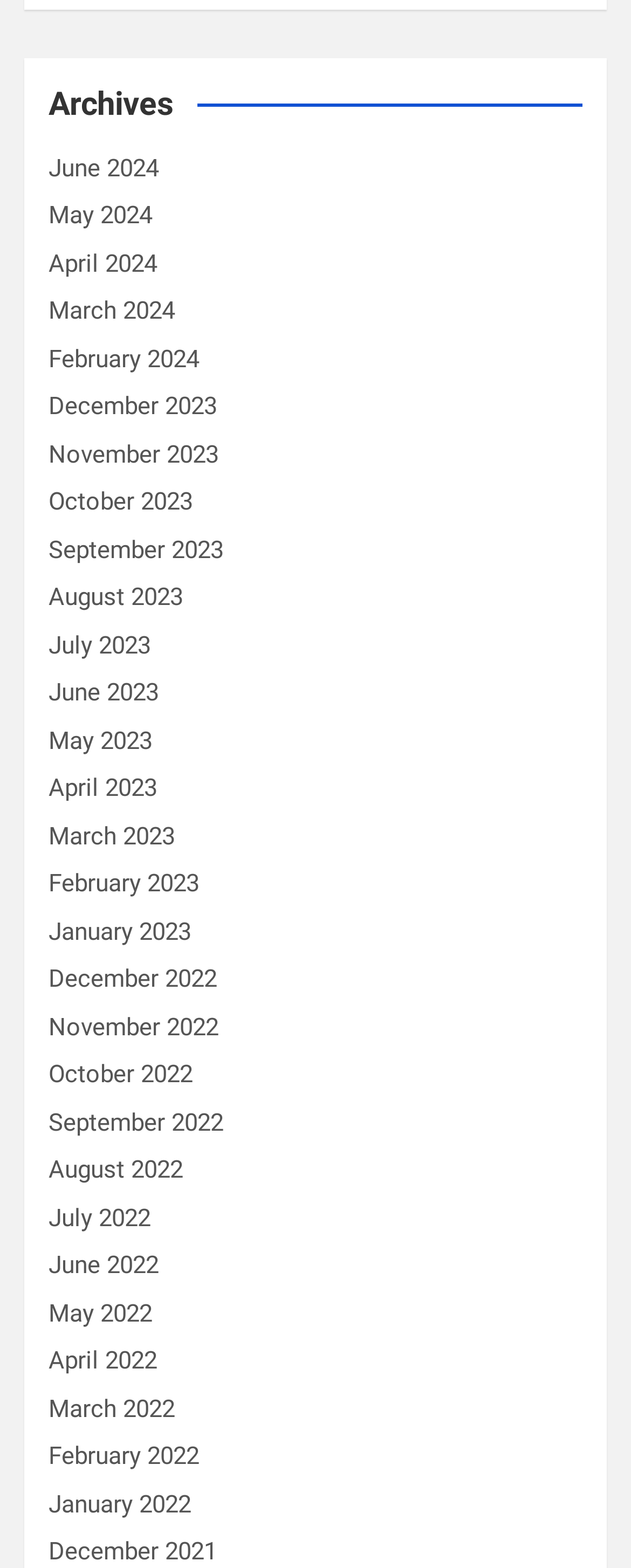What is the time period covered by the archives on this webpage?
Based on the image, provide a one-word or brief-phrase response.

2 years